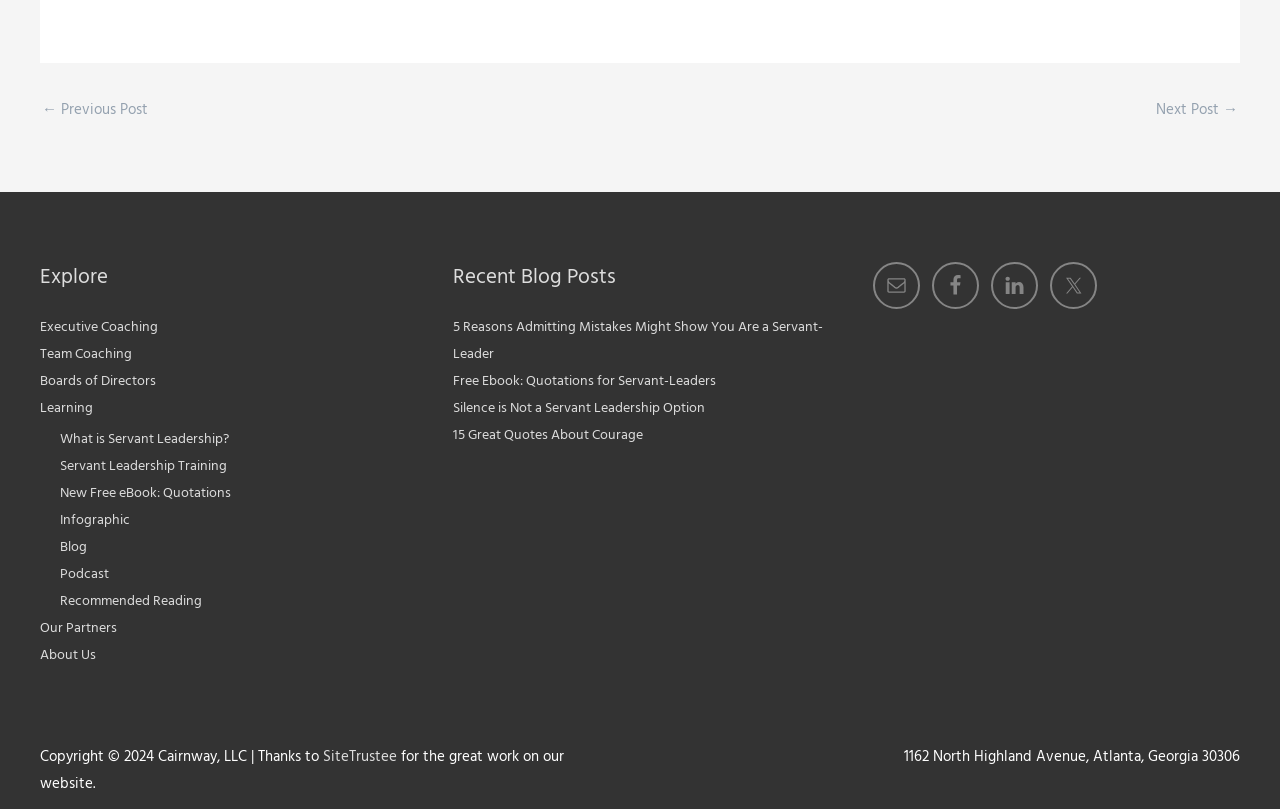Find the bounding box coordinates for the HTML element specified by: "Game Development Naming Conventions".

None